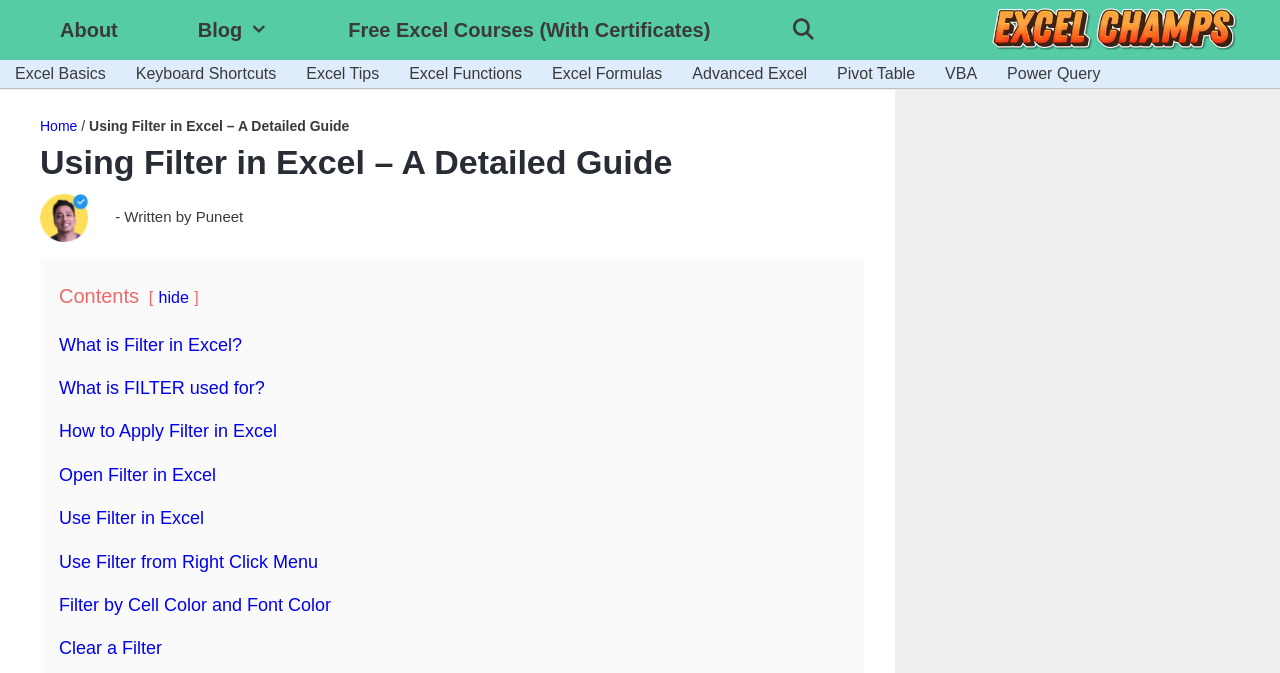Determine the webpage's heading and output its text content.

Using Filter in Excel – A Detailed Guide